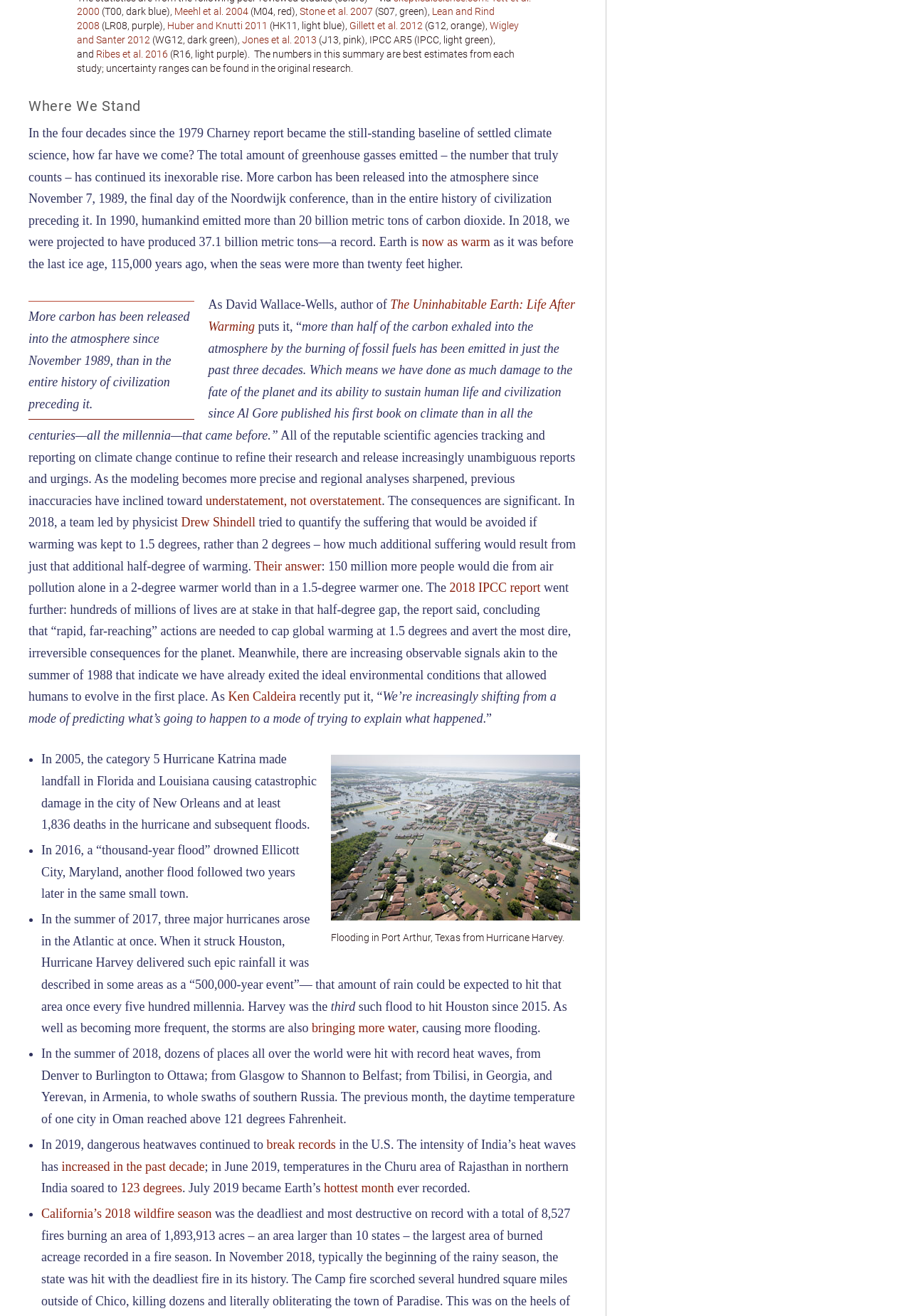Please determine the bounding box coordinates of the element's region to click for the following instruction: "click on the link 'Meehl et al. 2004'".

[0.191, 0.005, 0.272, 0.014]